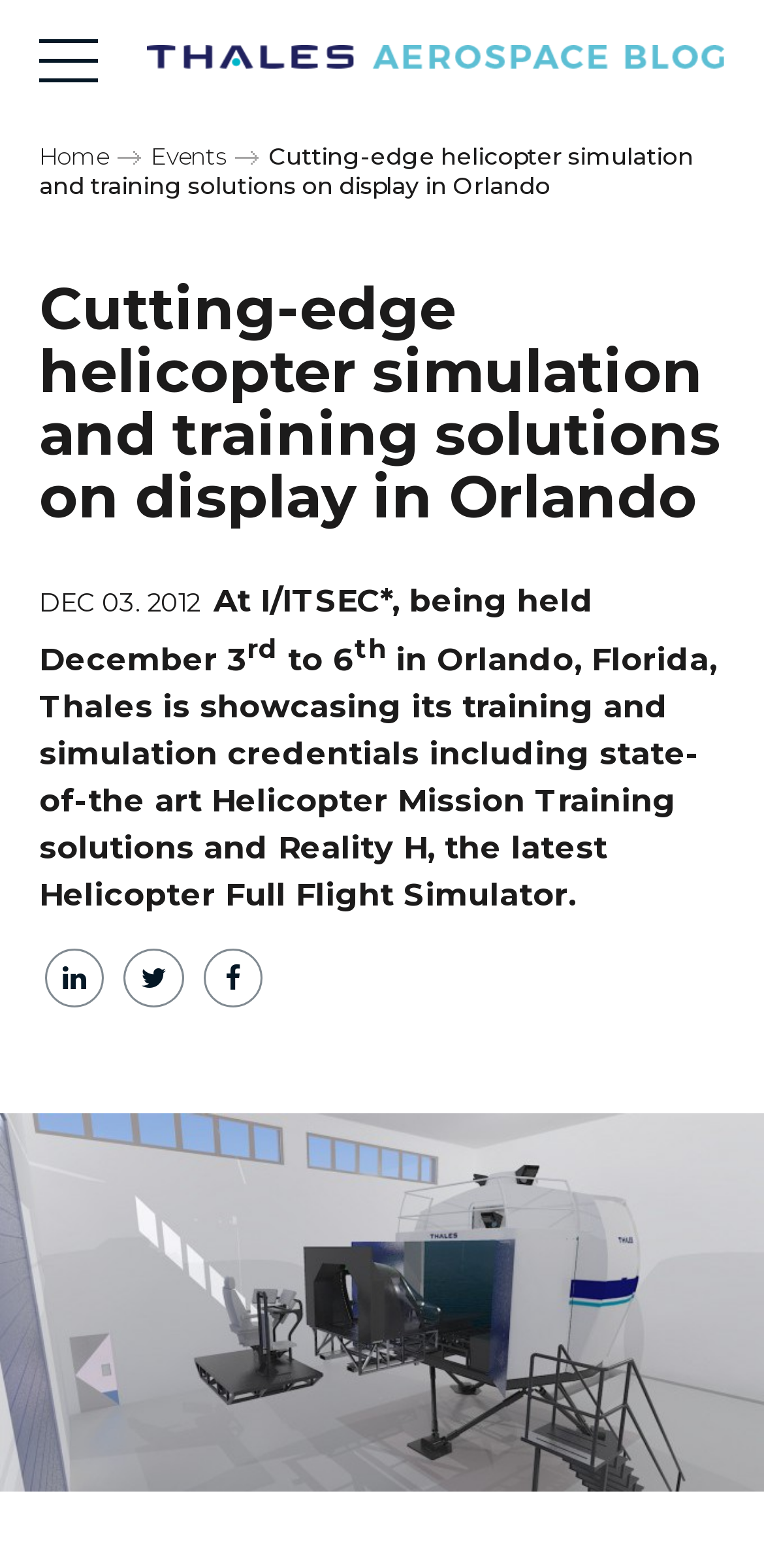Use the information in the screenshot to answer the question comprehensively: What is the date of the event where Thales is showcasing its training and simulation credentials?

From the webpage, we can see that the event where Thales is showcasing its training and simulation credentials is being held from December 3 to 6, 2012. This is mentioned in the text 'At I/ITSEC*, being held December 3' and 'to 6'.